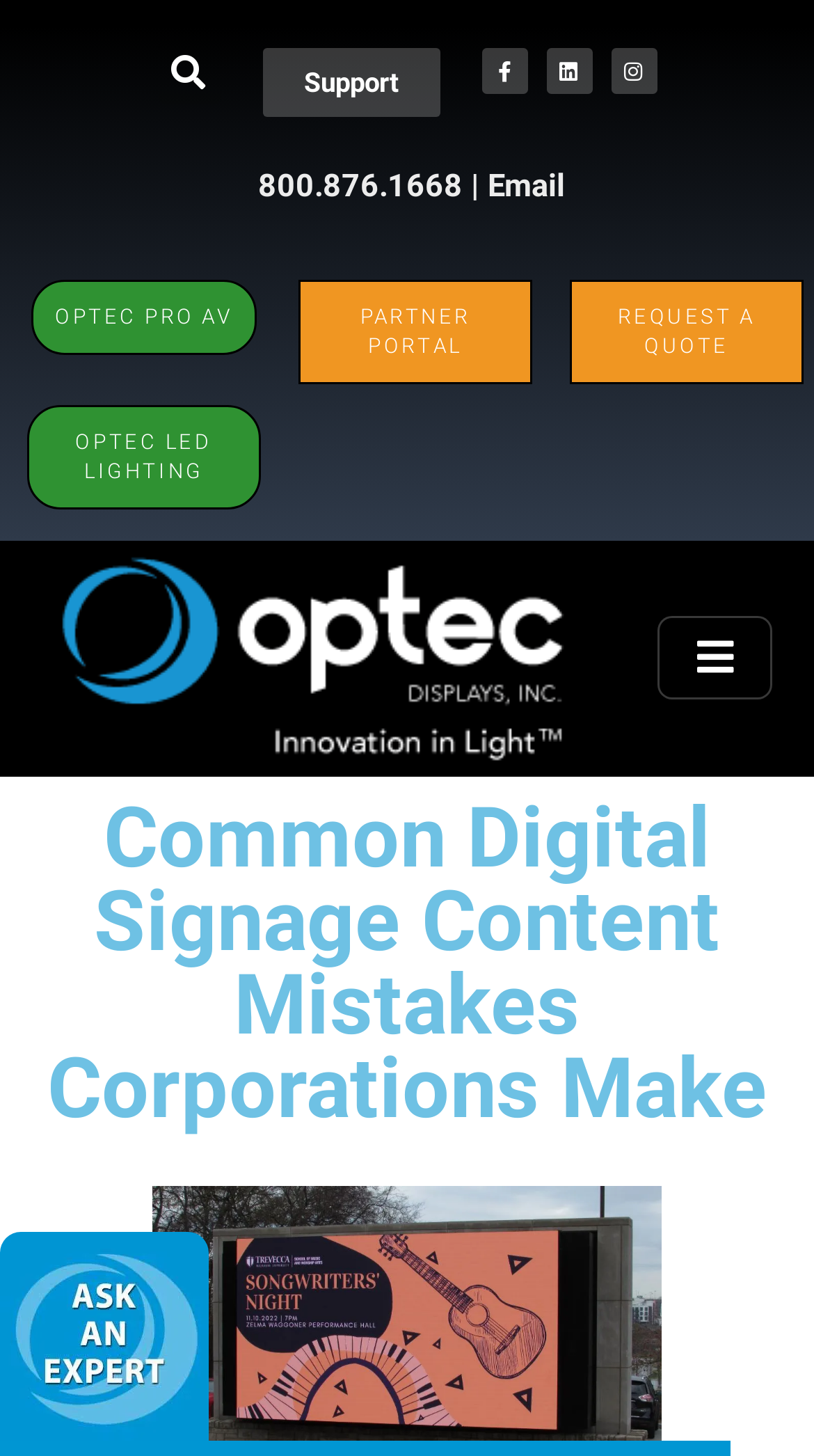Provide the bounding box coordinates of the UI element that matches the description: "Partner Portal".

[0.365, 0.192, 0.655, 0.264]